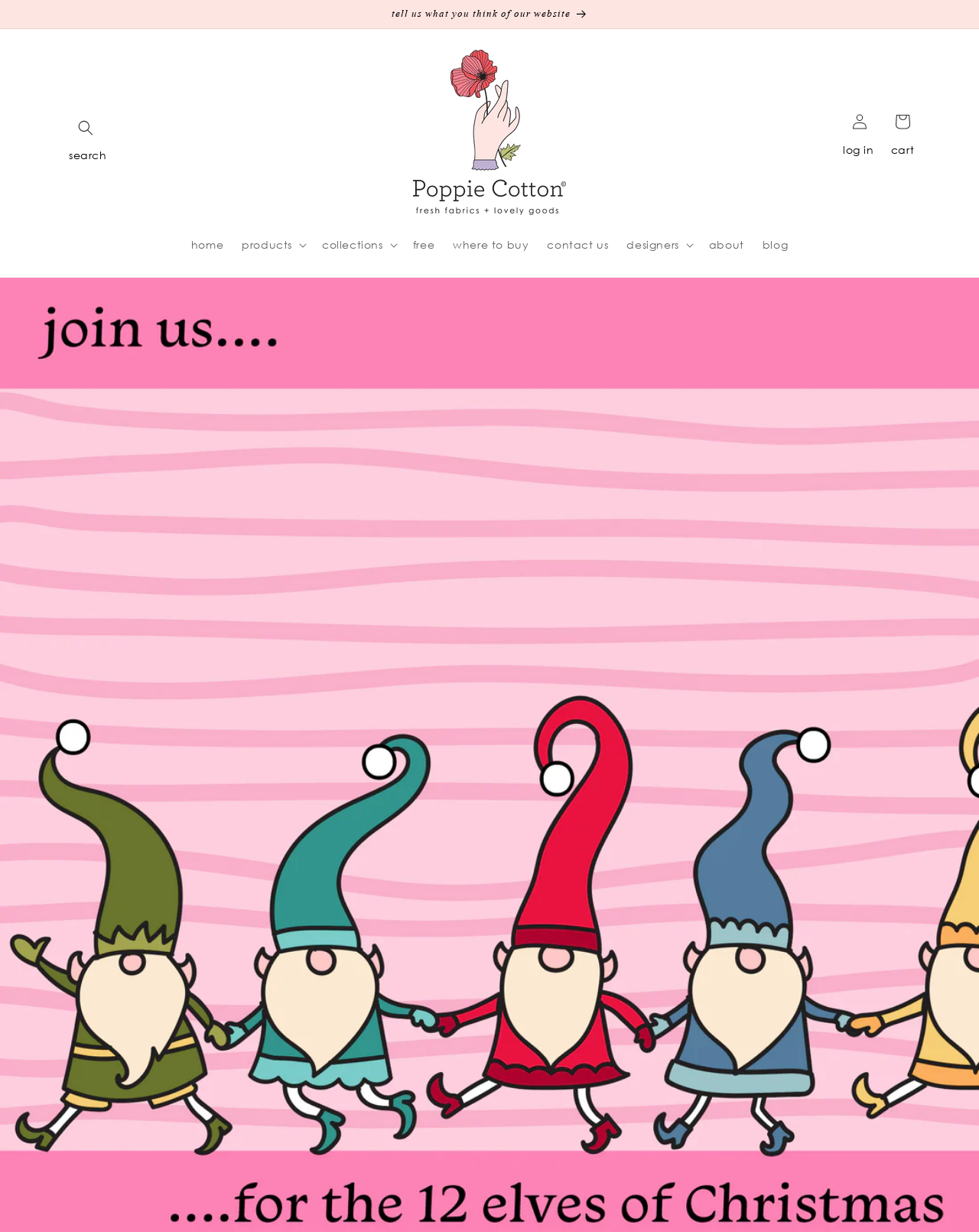Determine the bounding box for the HTML element described here: "contact us". The coordinates should be given as [left, top, right, bottom] with each number being a float between 0 and 1.

[0.549, 0.186, 0.631, 0.212]